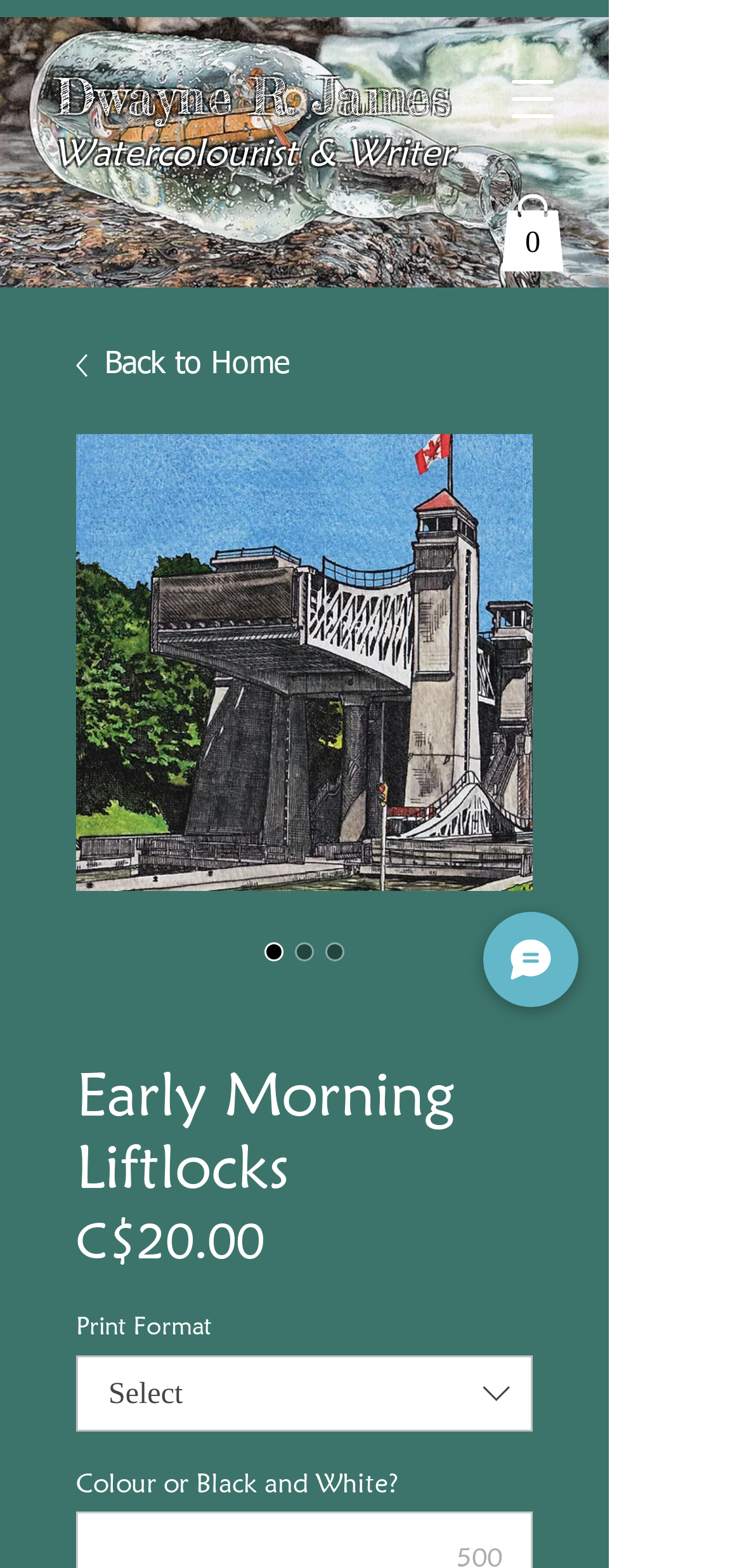Identify the headline of the webpage and generate its text content.

Early Morning Liftlocks